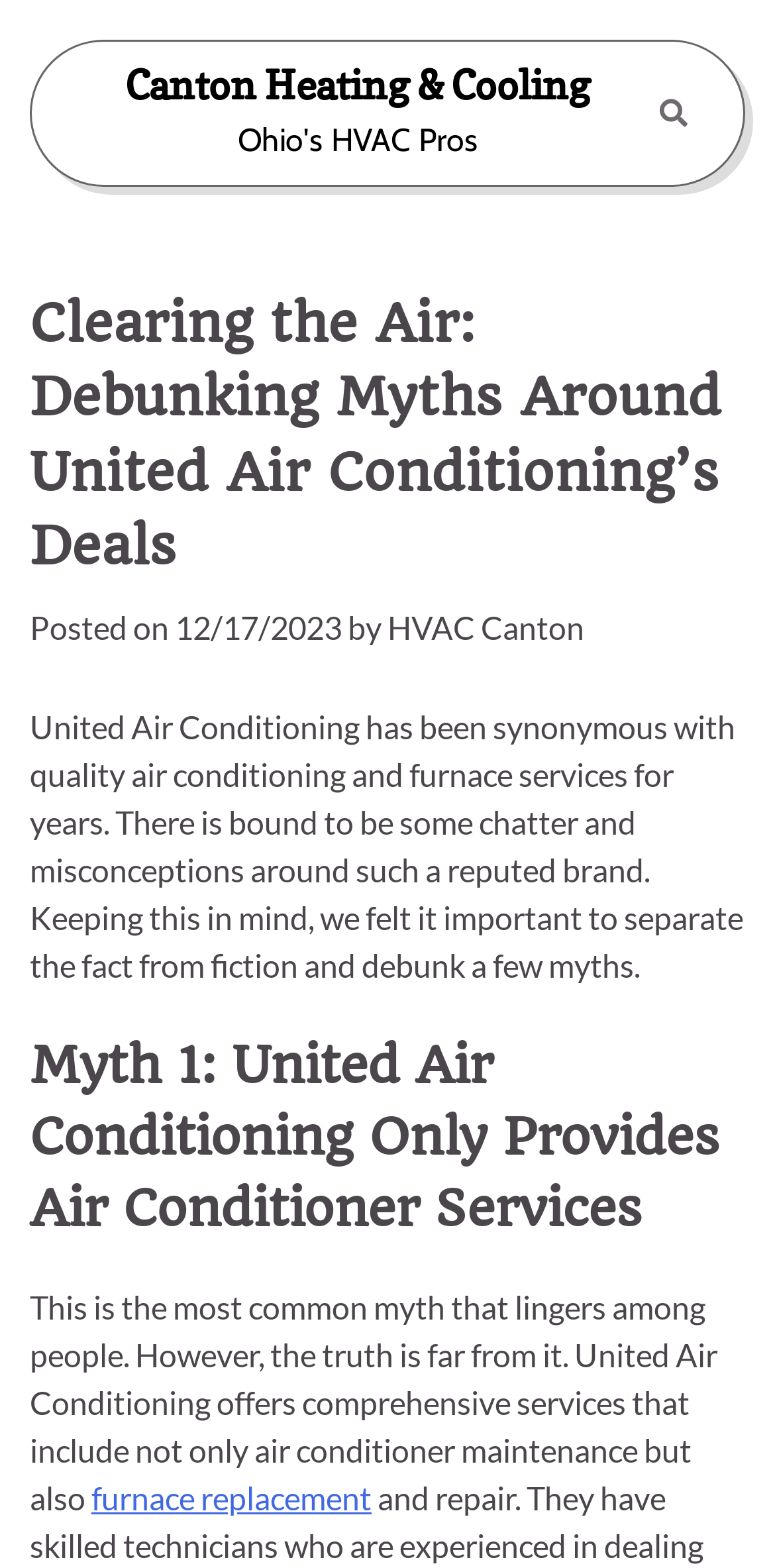Identify the primary heading of the webpage and provide its text.

Clearing the Air: Debunking Myths Around United Air Conditioning’s Deals